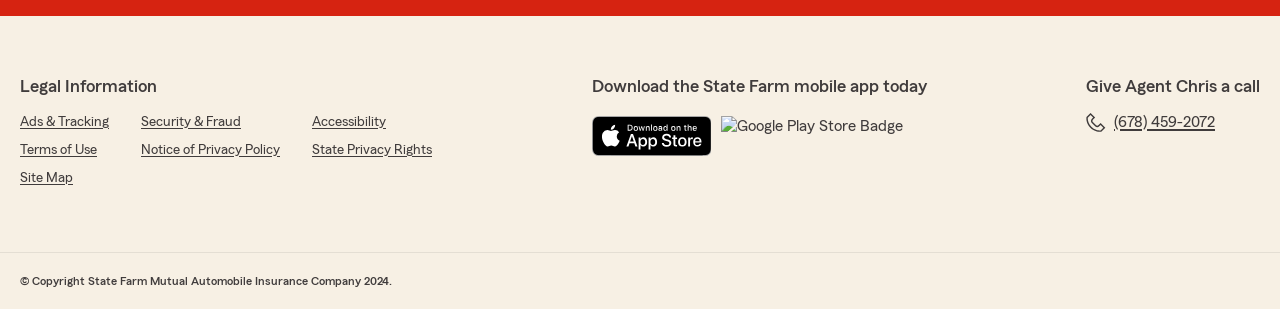What can be downloaded from this webpage?
From the image, respond with a single word or phrase.

State Farm mobile app